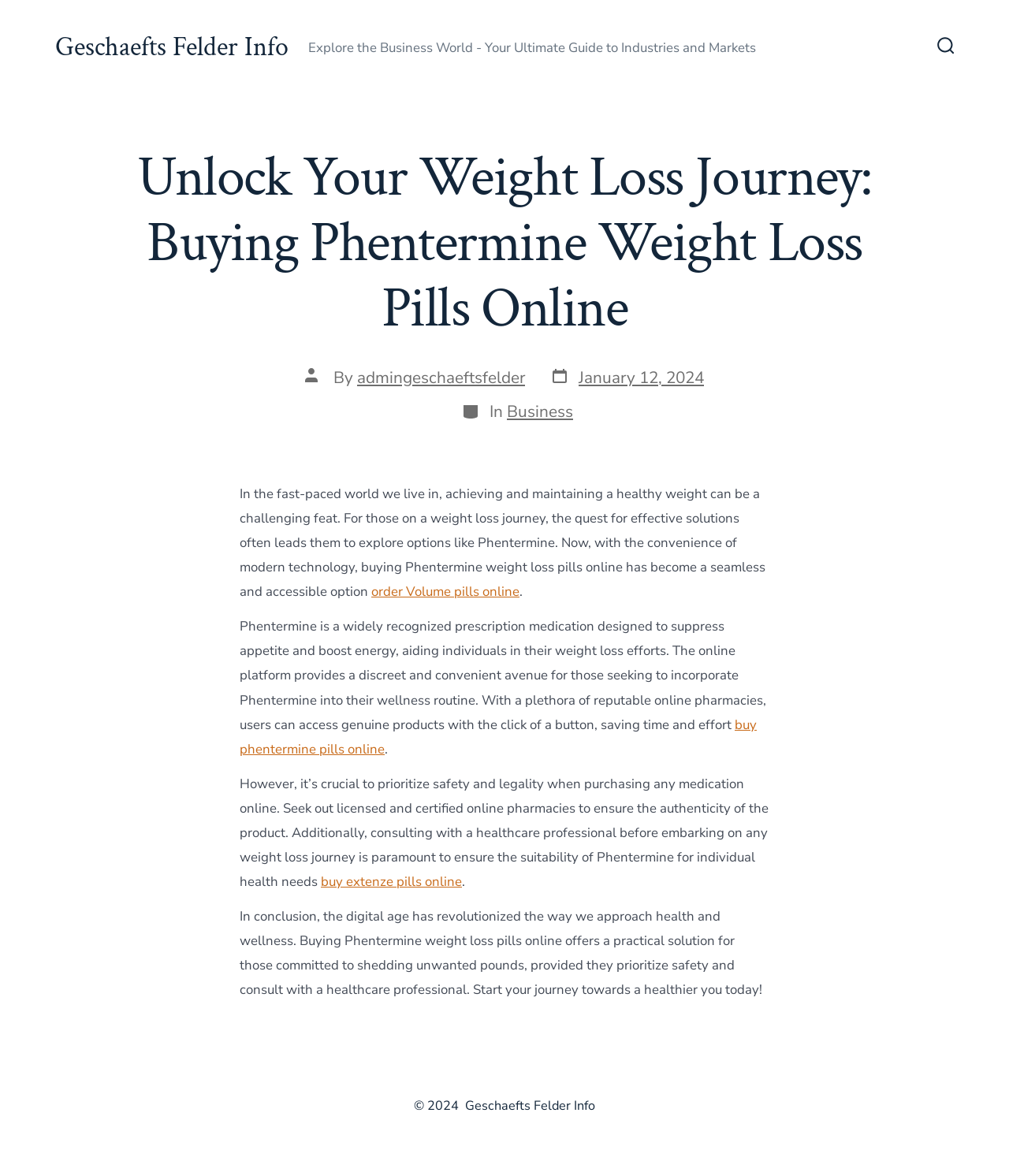Answer this question using a single word or a brief phrase:
What is the category of this post?

Business